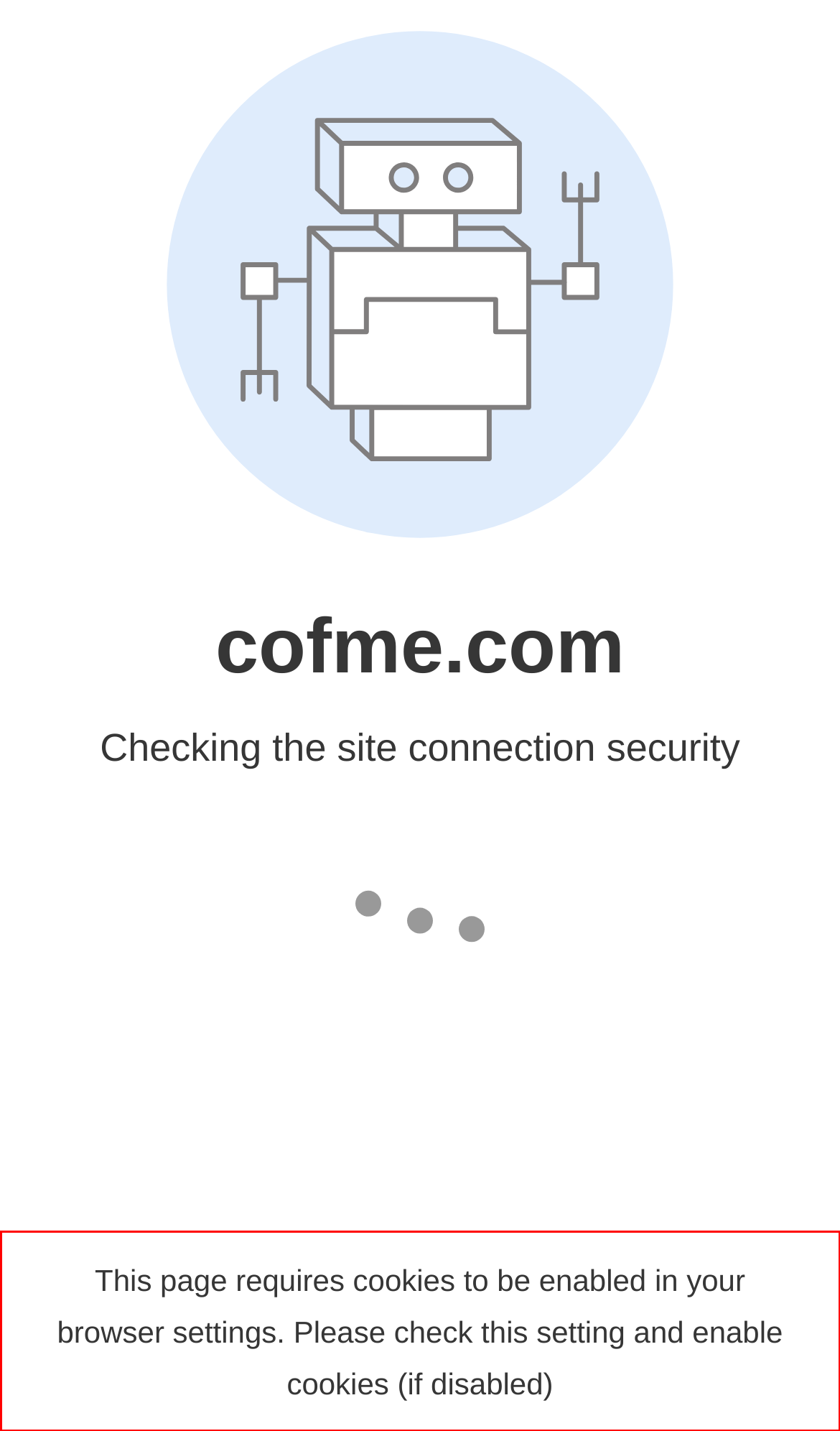Please analyze the provided webpage screenshot and perform OCR to extract the text content from the red rectangle bounding box.

This page requires cookies to be enabled in your browser settings. Please check this setting and enable cookies (if disabled)